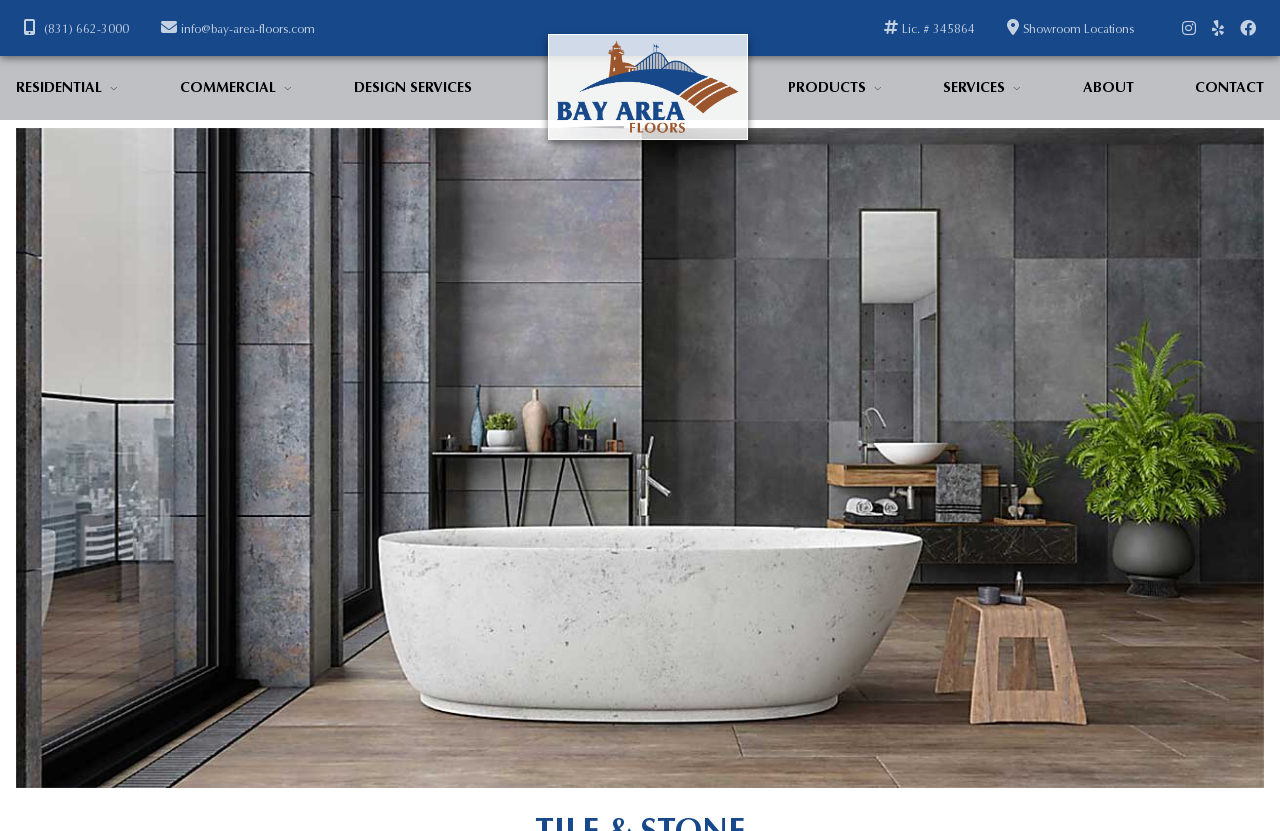How many social media links are on the webpage?
Answer with a single word or phrase, using the screenshot for reference.

4